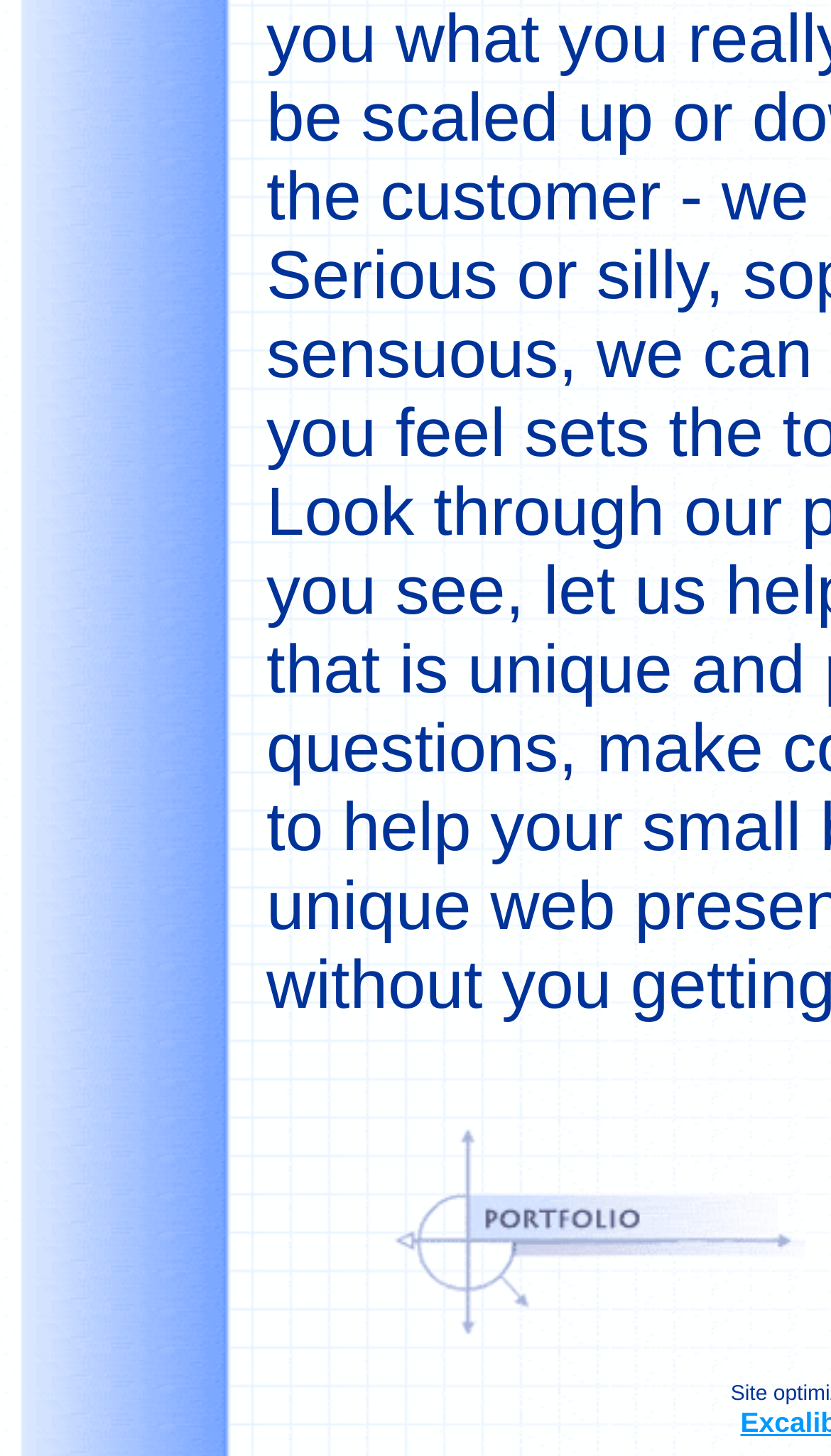How many images are on the webpage?
Please answer the question with a single word or phrase, referencing the image.

4